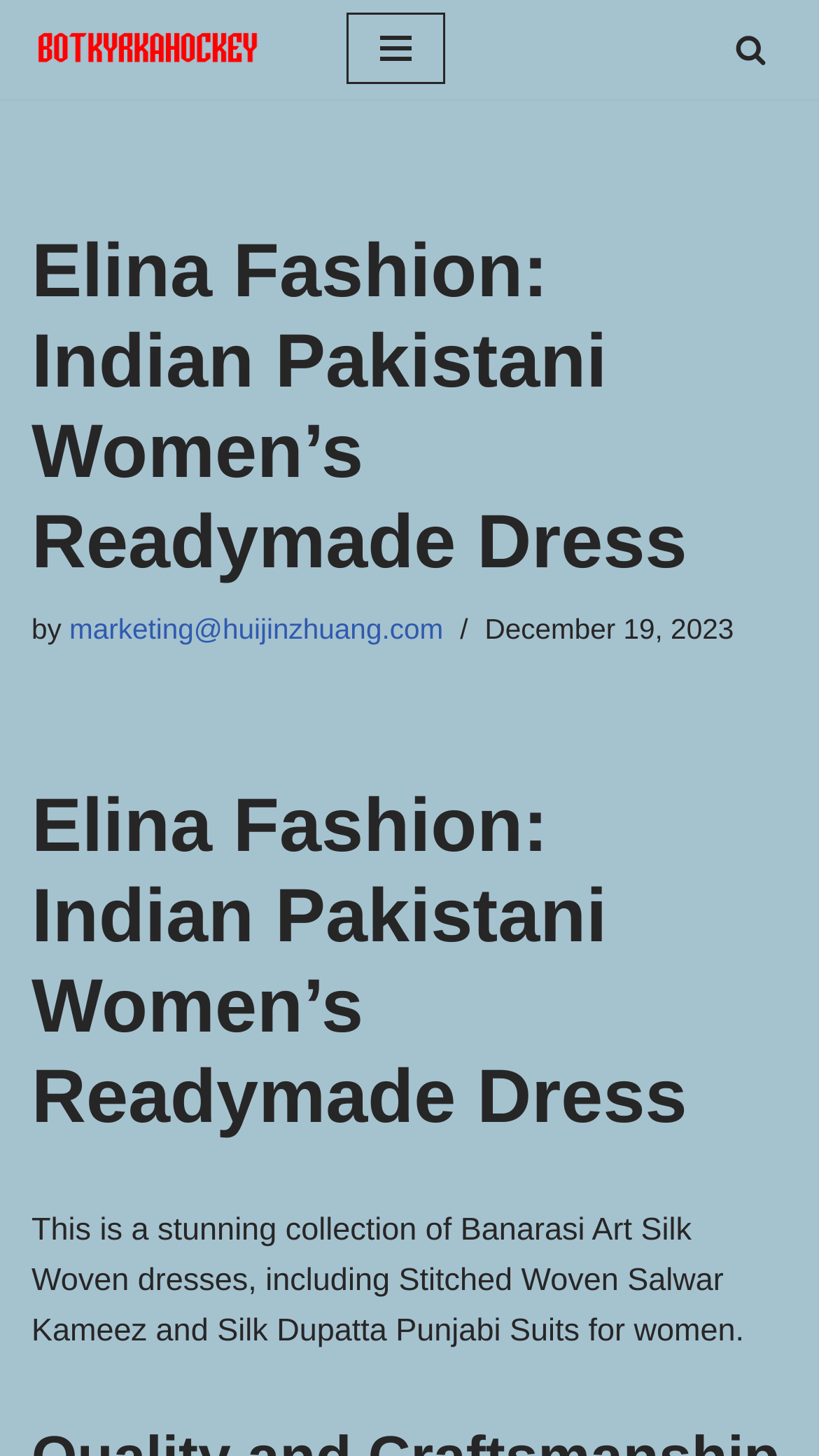Generate a comprehensive caption for the webpage you are viewing.

The webpage is about Elina Fashion, specifically showcasing Indian Pakistani women's readymade dresses. At the top-left corner, there is a "Skip to content" link. Next to it, there is a link with the text "welcome to botkyrkahockey botkyrkahockey". A "Navigation Menu" button is located at the top-right corner. On the top-right side, there is a "Search" link accompanied by an image.

Below the navigation menu, there is a large heading that reads "Elina Fashion: Indian Pakistani Women’s Readymade Dress". Underneath this heading, there is a smaller text "by" followed by a link to an email address "marketing@huijinzhuang.com". To the right of this, there is a time element displaying the date "December 19, 2023".

Further down, there is another heading with the same text as the first one, "Elina Fashion: Indian Pakistani Women’s Readymade Dress". Below this, there is a paragraph of text describing the collection of dresses, including Banarasi Art Silk Woven dresses, Stitched Woven Salwar Kameez, and Silk Dupatta Punjabi Suits for women.